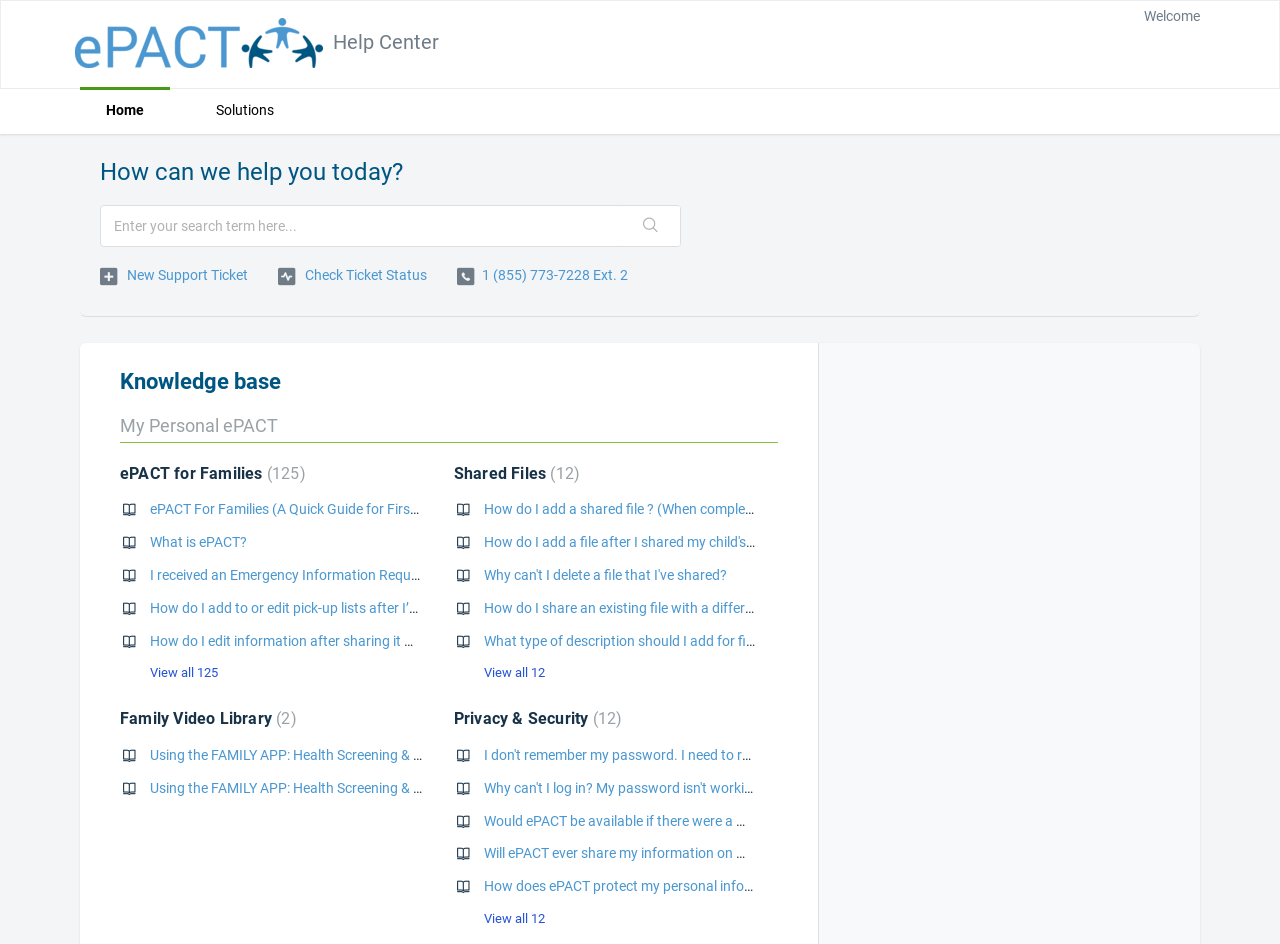Identify the bounding box for the given UI element using the description provided. Coordinates should be in the format (top-left x, top-left y, bottom-right x, bottom-right y) and must be between 0 and 1. Here is the description: Solutions

[0.156, 0.092, 0.227, 0.142]